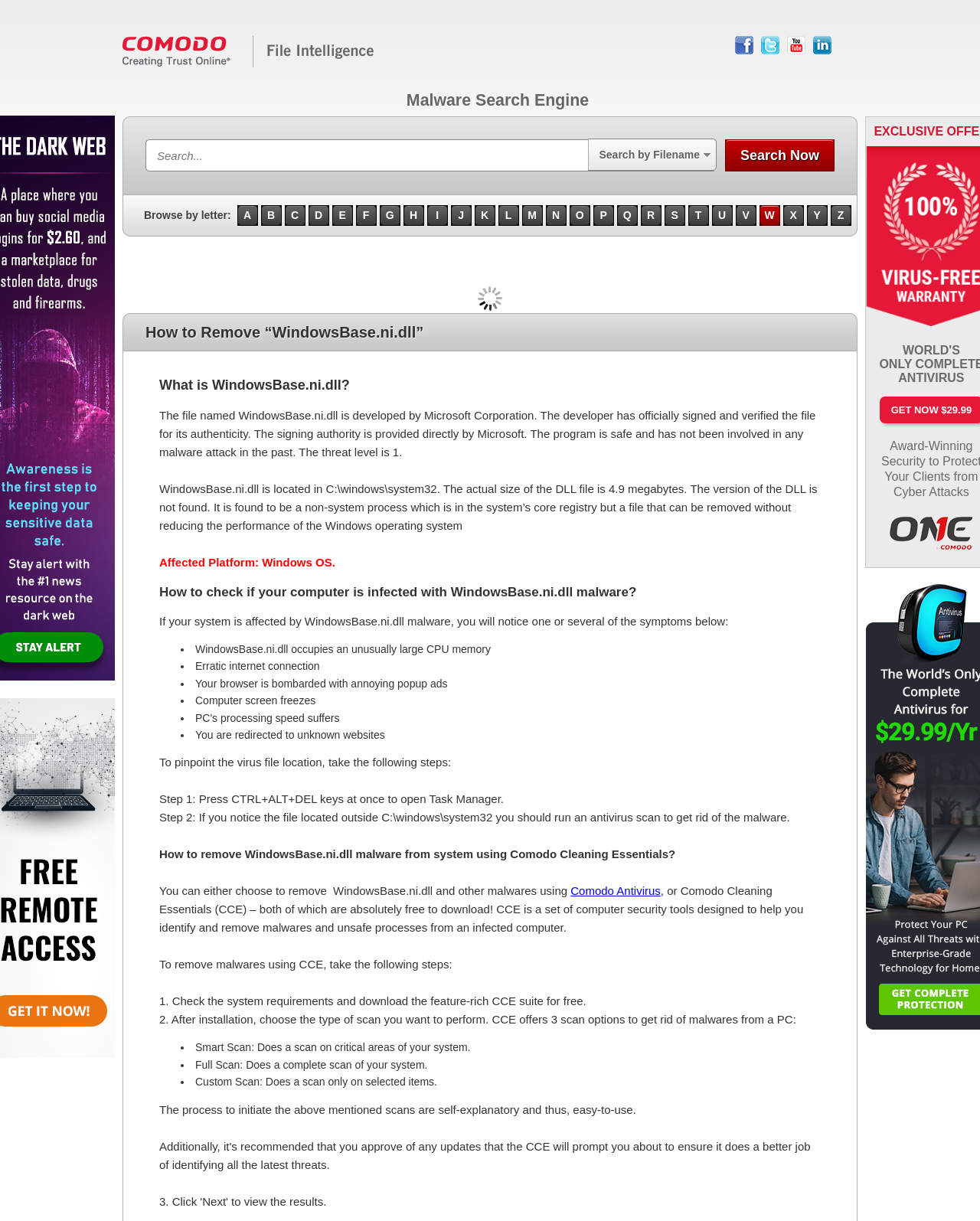Please extract the webpage's main title and generate its text content.

Malware Search Engine